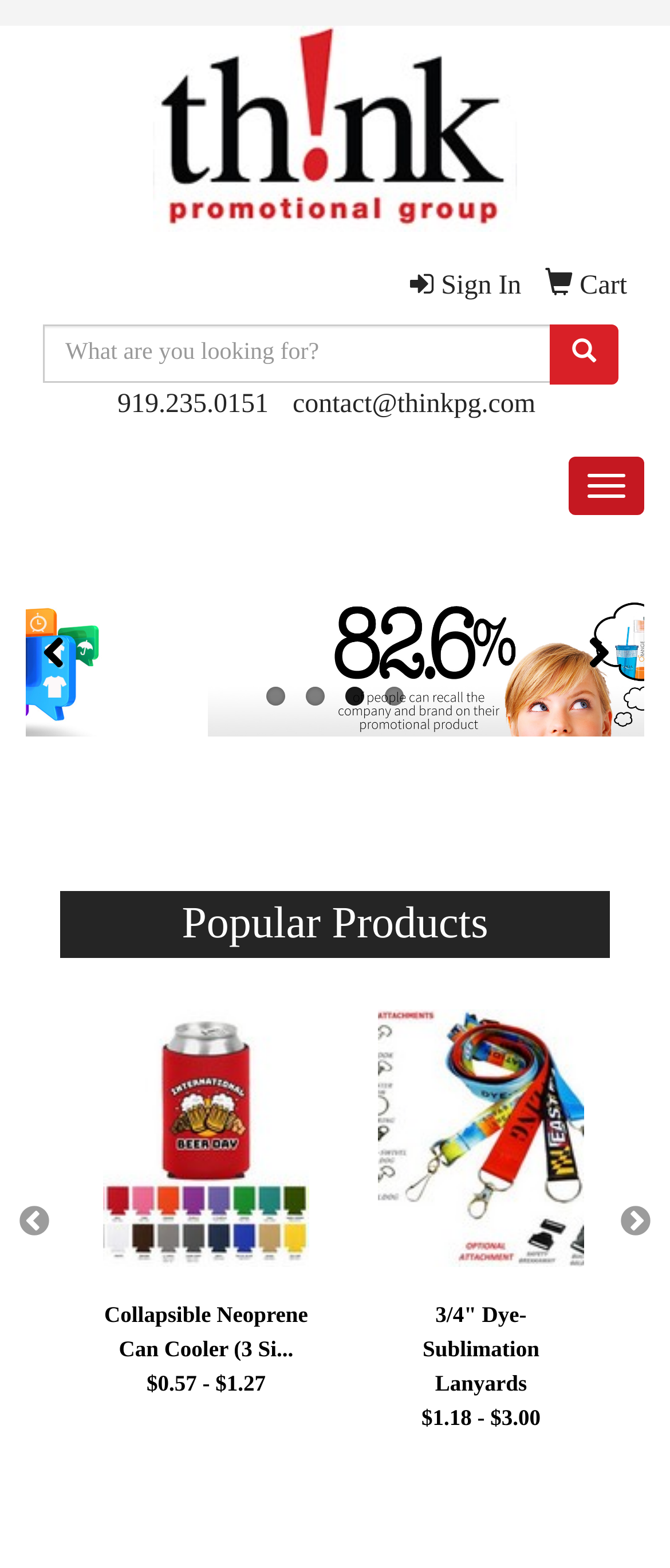What is the purpose of the textbox?
Examine the screenshot and reply with a single word or phrase.

Search